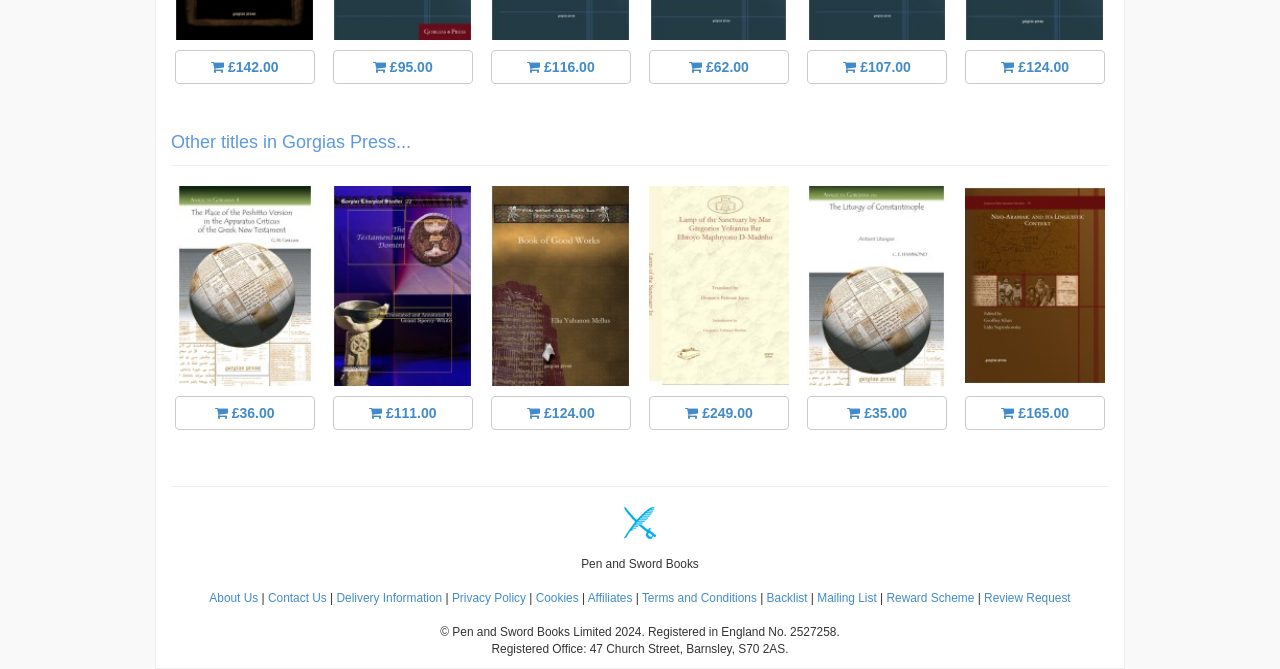Determine the bounding box coordinates for the HTML element mentioned in the following description: "Cookies". The coordinates should be a list of four floats ranging from 0 to 1, represented as [left, top, right, bottom].

[0.418, 0.884, 0.452, 0.905]